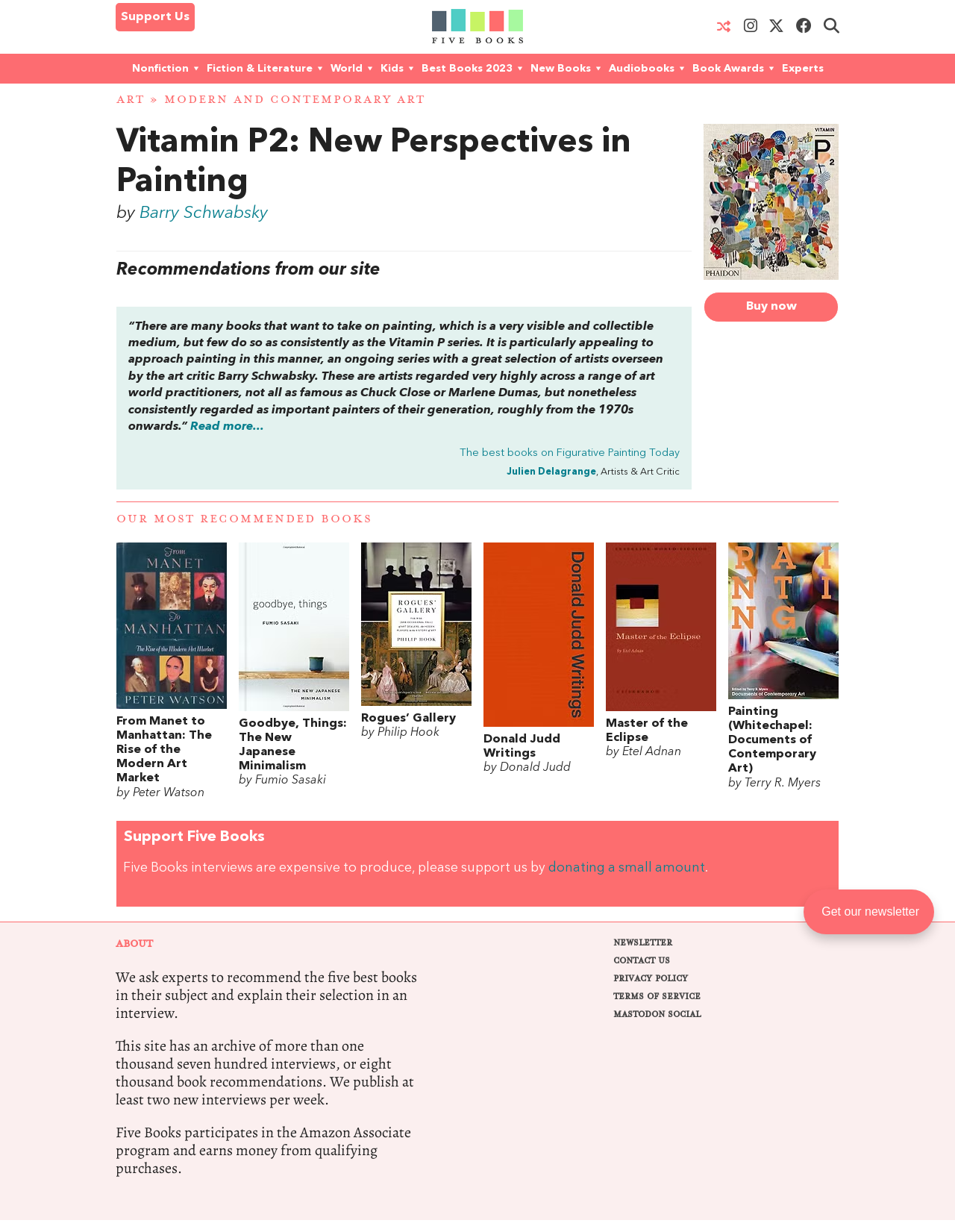Pinpoint the bounding box coordinates of the element you need to click to execute the following instruction: "Support Five Books by donating a small amount". The bounding box should be represented by four float numbers between 0 and 1, in the format [left, top, right, bottom].

[0.574, 0.699, 0.738, 0.71]